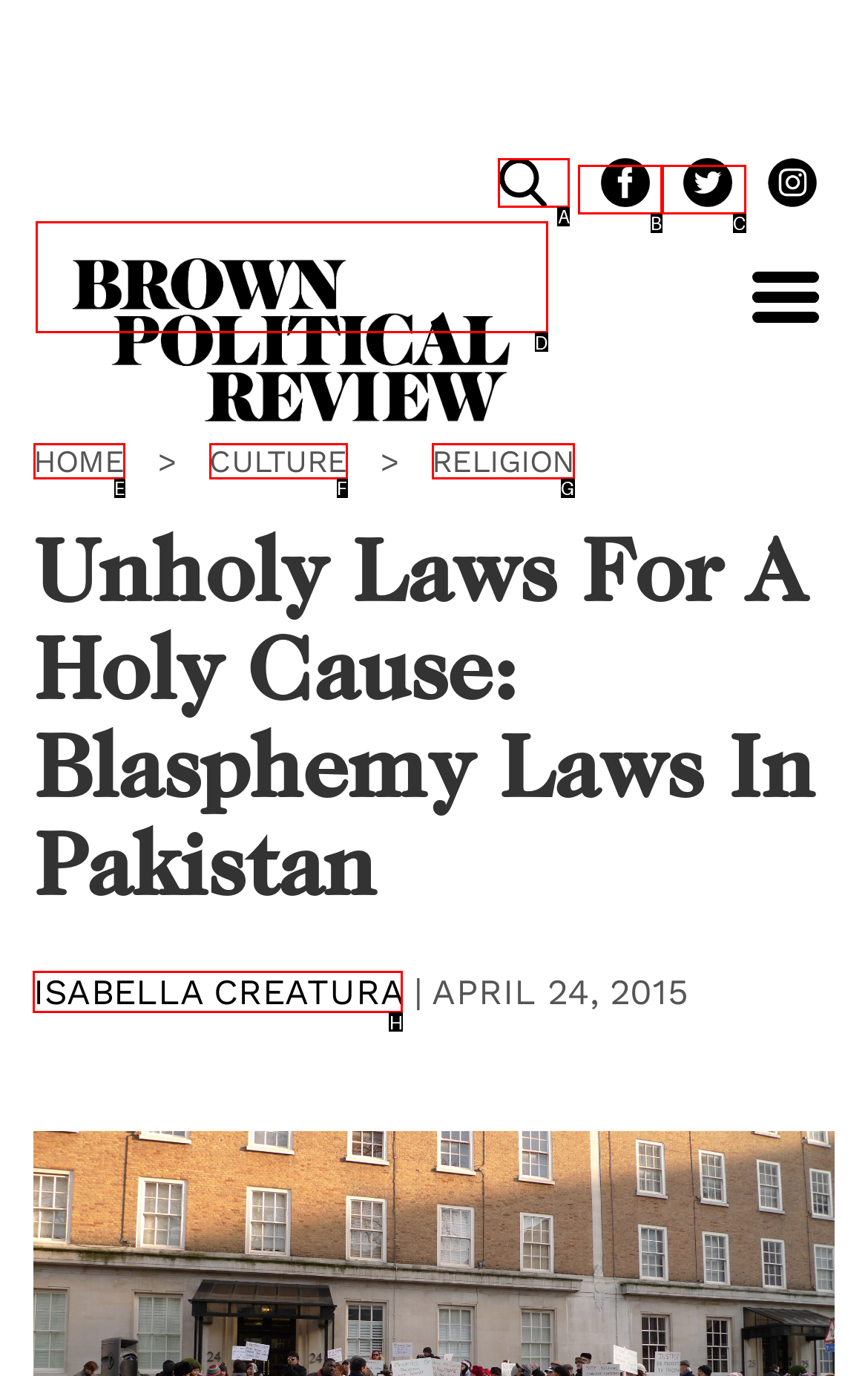Which option should be clicked to complete this task: read article by ISABELLA CREATURA
Reply with the letter of the correct choice from the given choices.

H